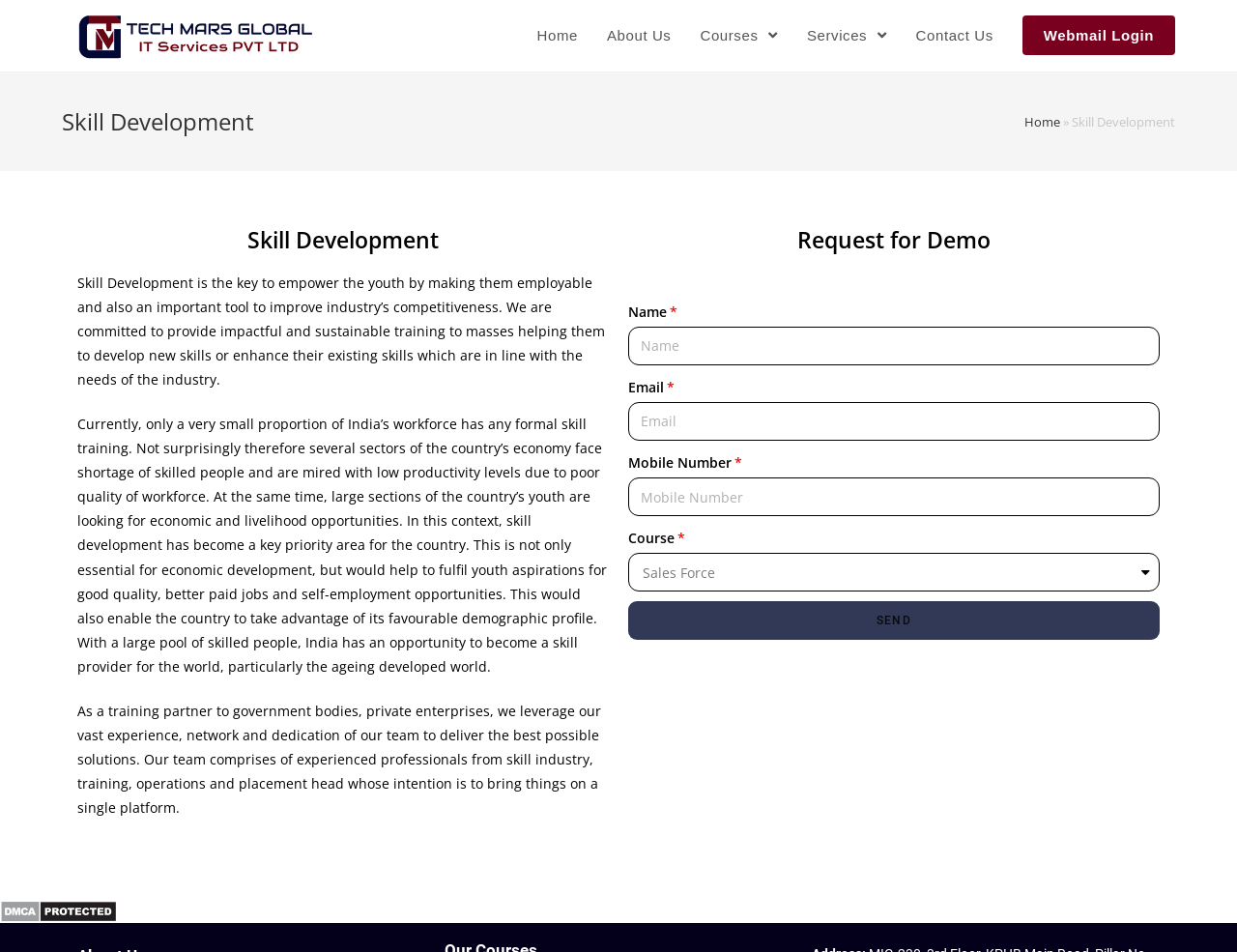Using the information from the screenshot, answer the following question thoroughly:
What can be requested on this webpage?

The webpage has a section titled 'Request for Demo' where users can fill in their details to request a demo. This section includes fields for name, email, mobile number, and course.